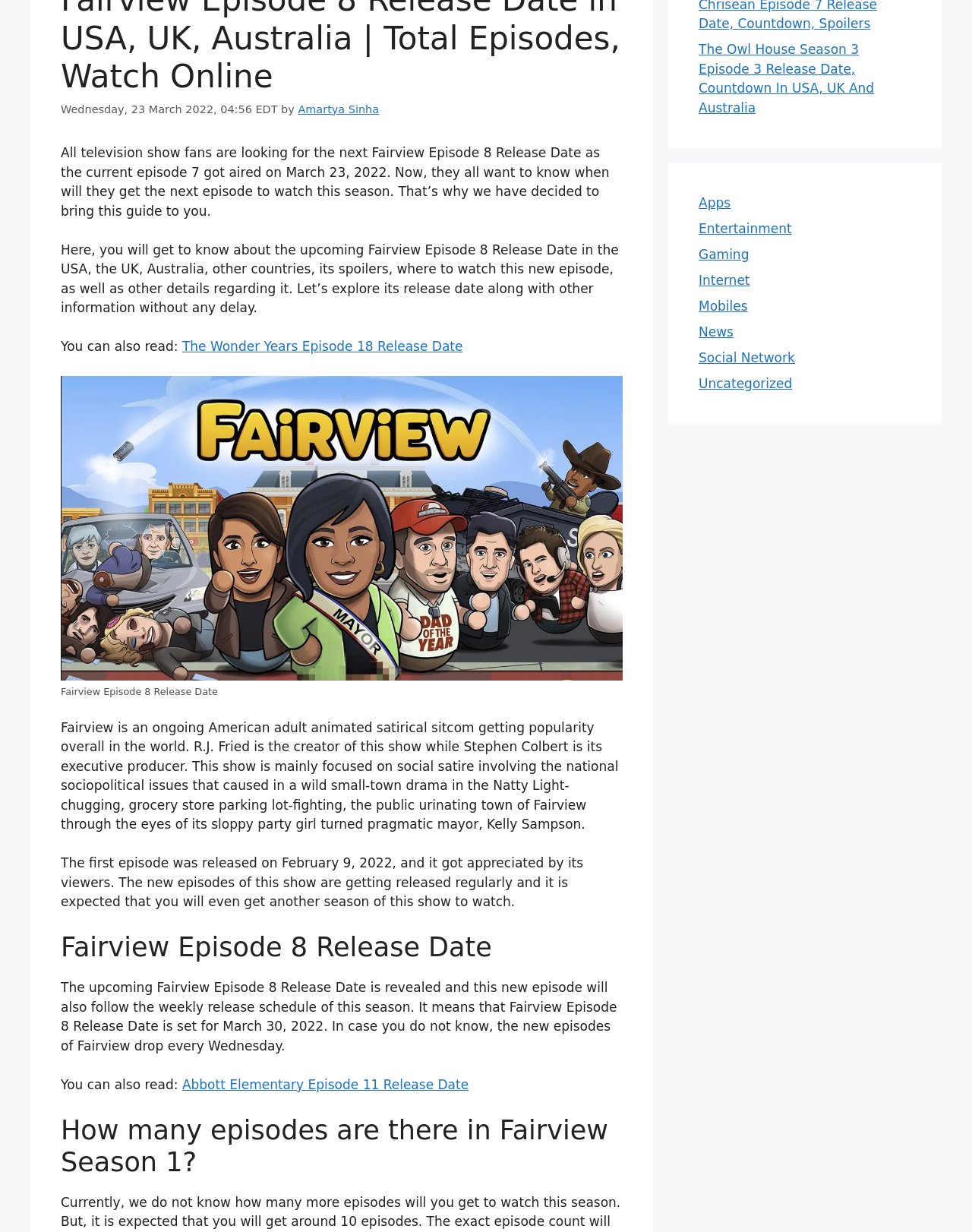Find and provide the bounding box coordinates for the UI element described with: "Social Network".

[0.719, 0.284, 0.818, 0.297]